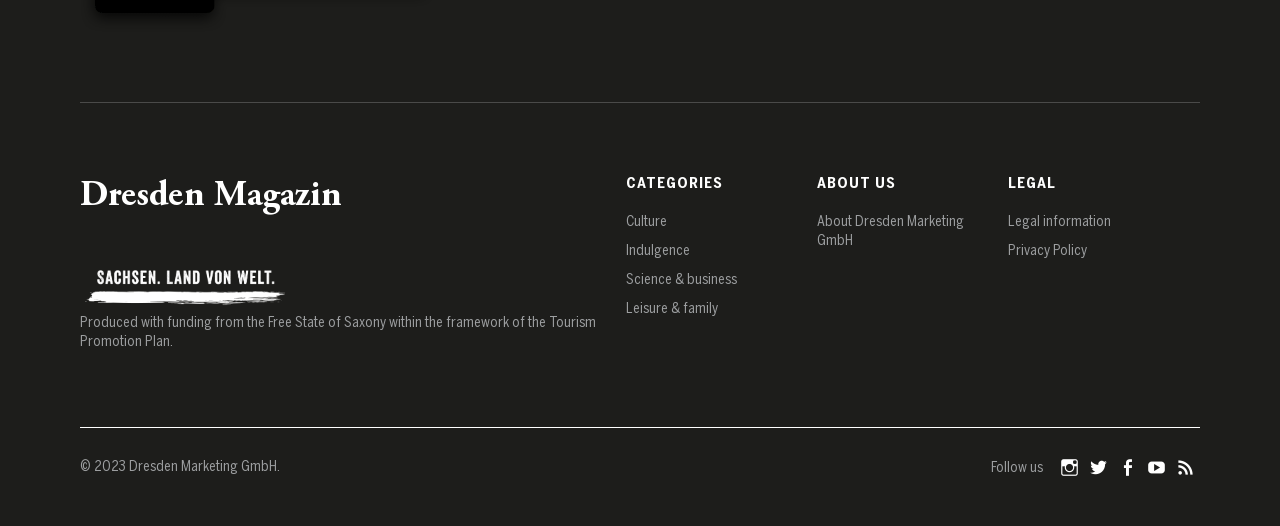Please mark the bounding box coordinates of the area that should be clicked to carry out the instruction: "Follow on Instagram".

[0.825, 0.857, 0.848, 0.914]